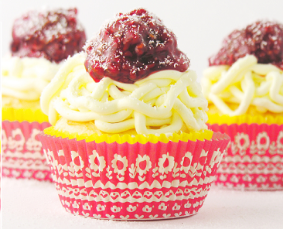Answer the following query concisely with a single word or phrase:
What occasion is this dessert perfect for?

April Fools' Day